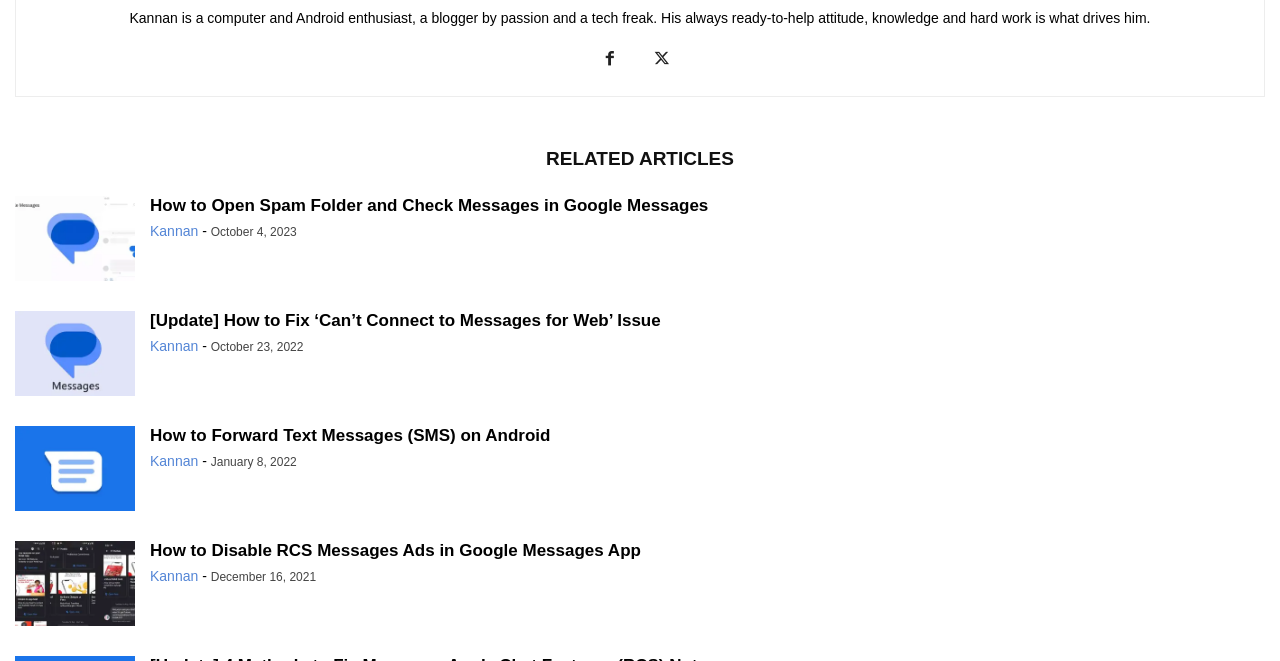Kindly provide the bounding box coordinates of the section you need to click on to fulfill the given instruction: "Read about Google Messages".

[0.012, 0.297, 0.105, 0.432]